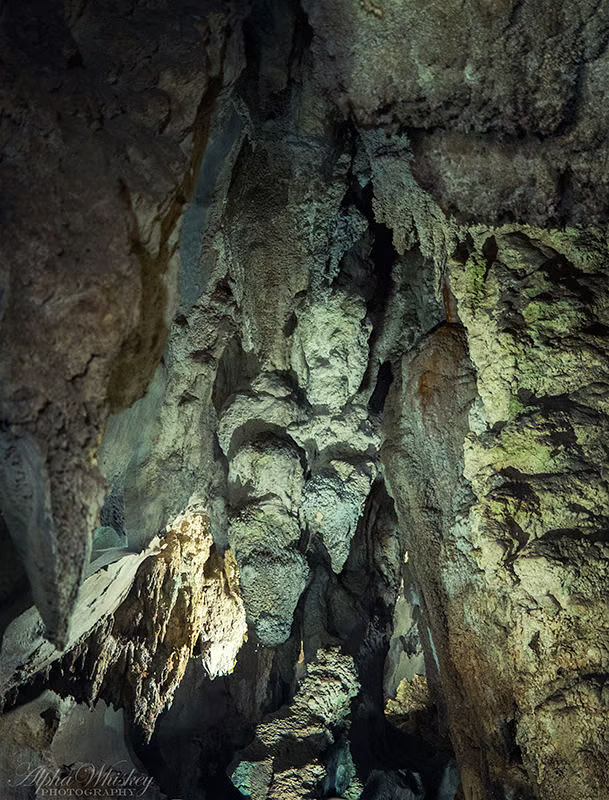Please reply to the following question with a single word or a short phrase:
What type of lighting is used in the cave?

Soft, natural lighting